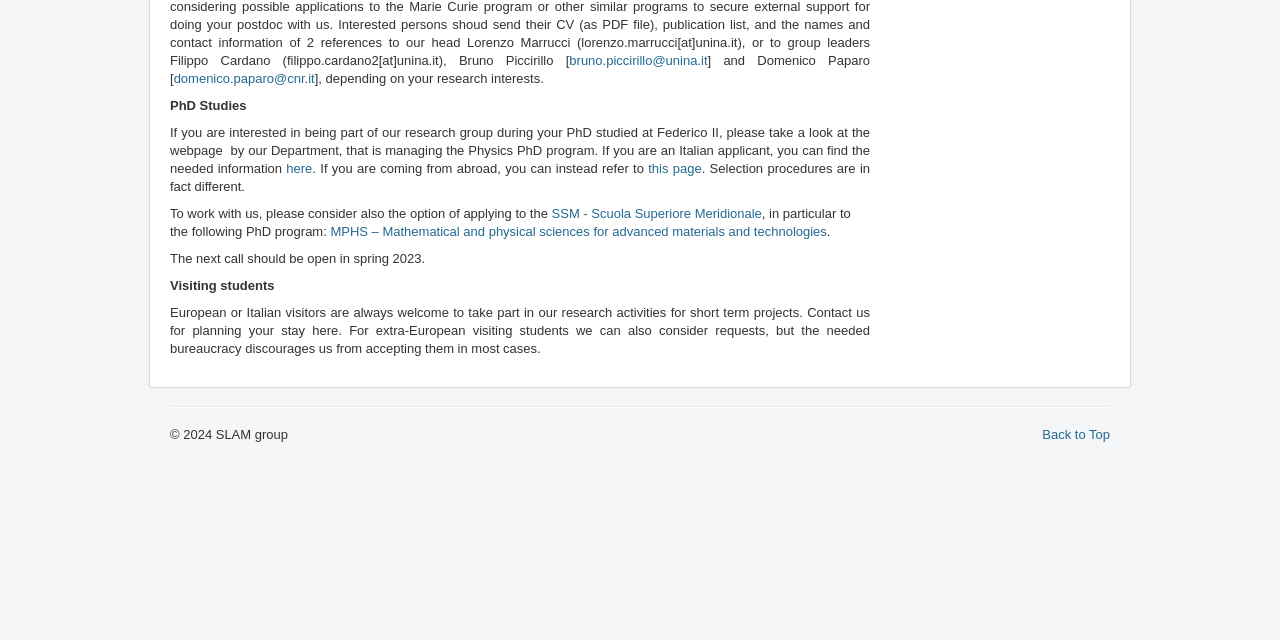Bounding box coordinates are specified in the format (top-left x, top-left y, bottom-right x, bottom-right y). All values are floating point numbers bounded between 0 and 1. Please provide the bounding box coordinate of the region this sentence describes: domenico.paparo@cnr.it

[0.136, 0.111, 0.246, 0.134]